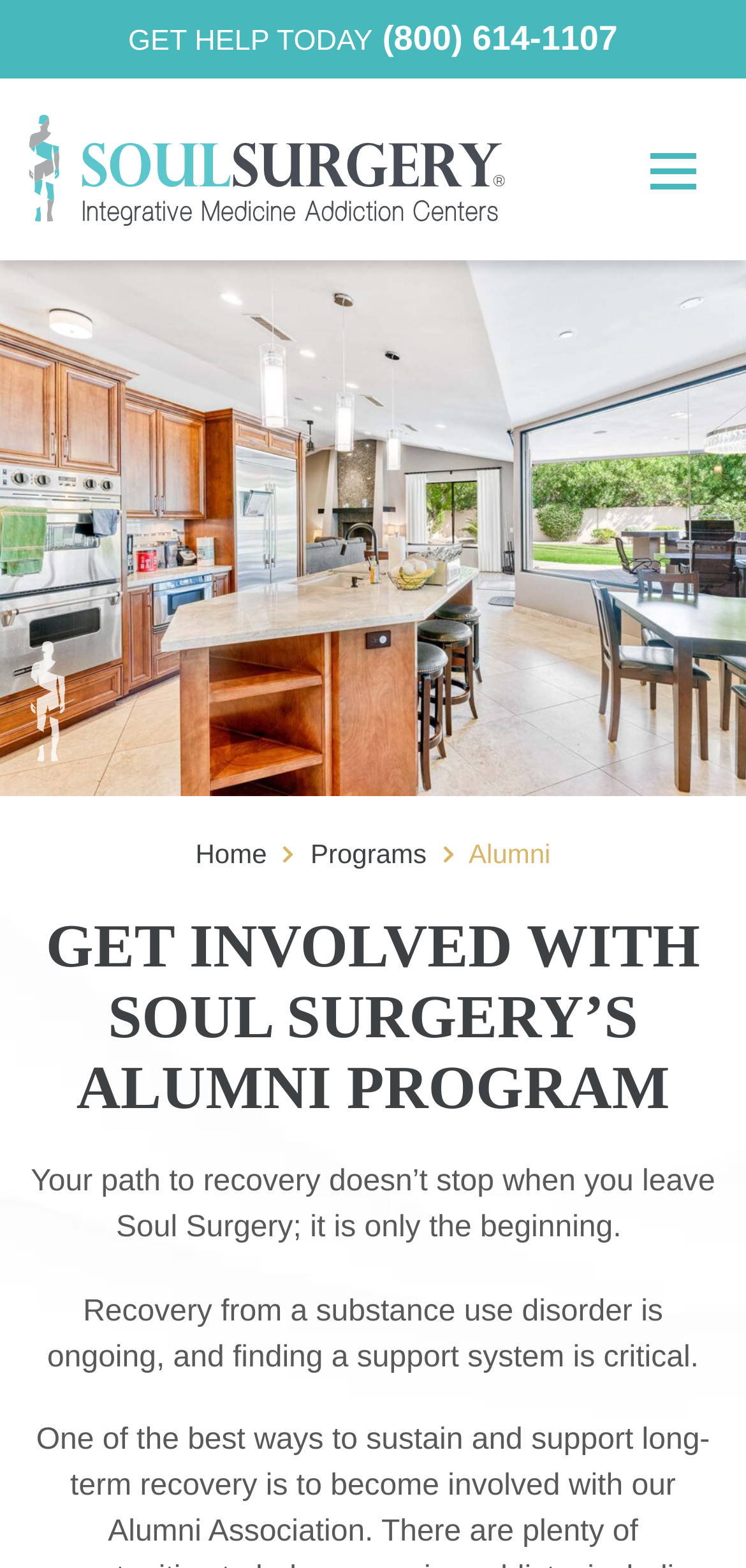Please give a concise answer to this question using a single word or phrase: 
How many main navigation links are there?

7